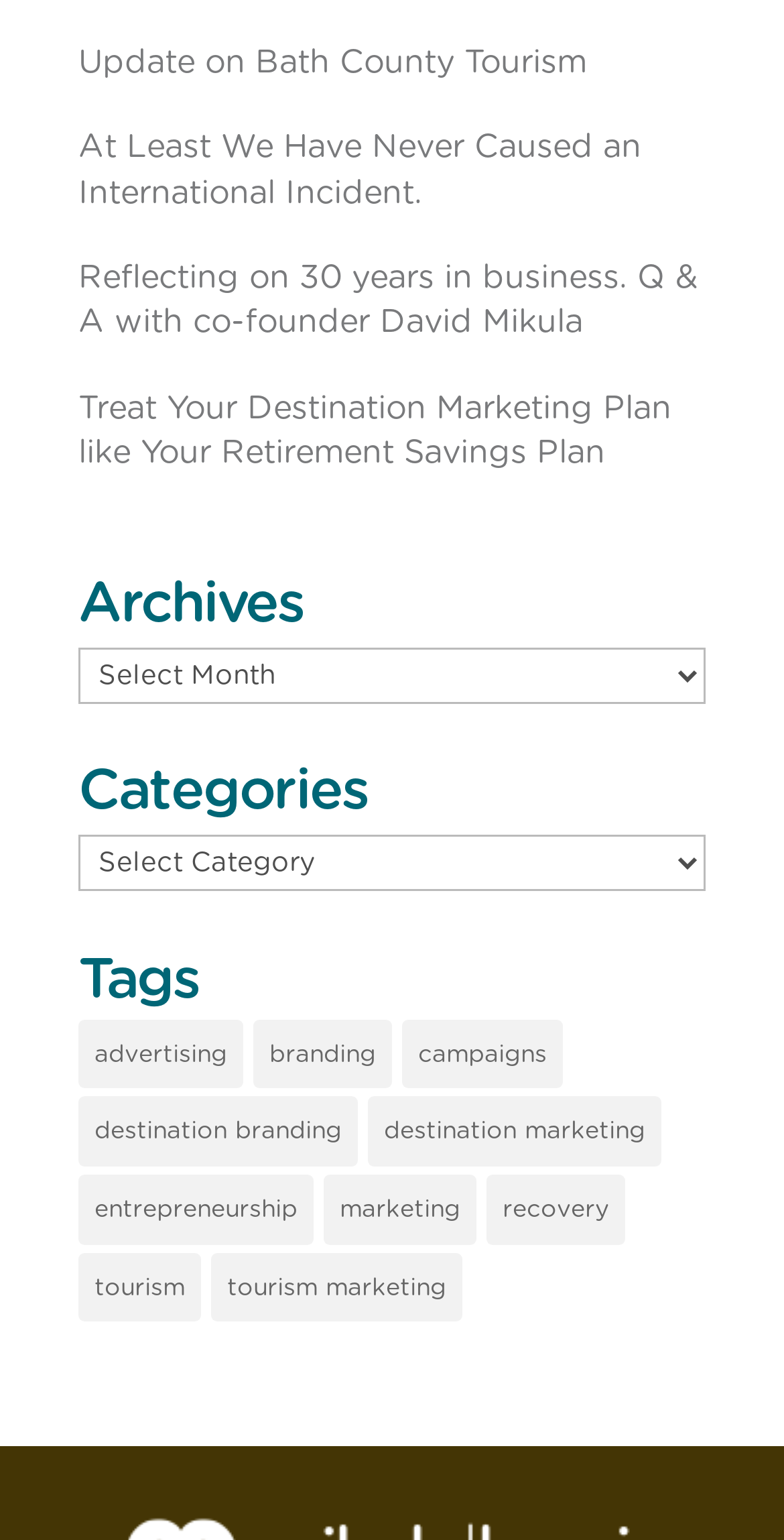Answer in one word or a short phrase: 
Is there a topic related to business?

yes